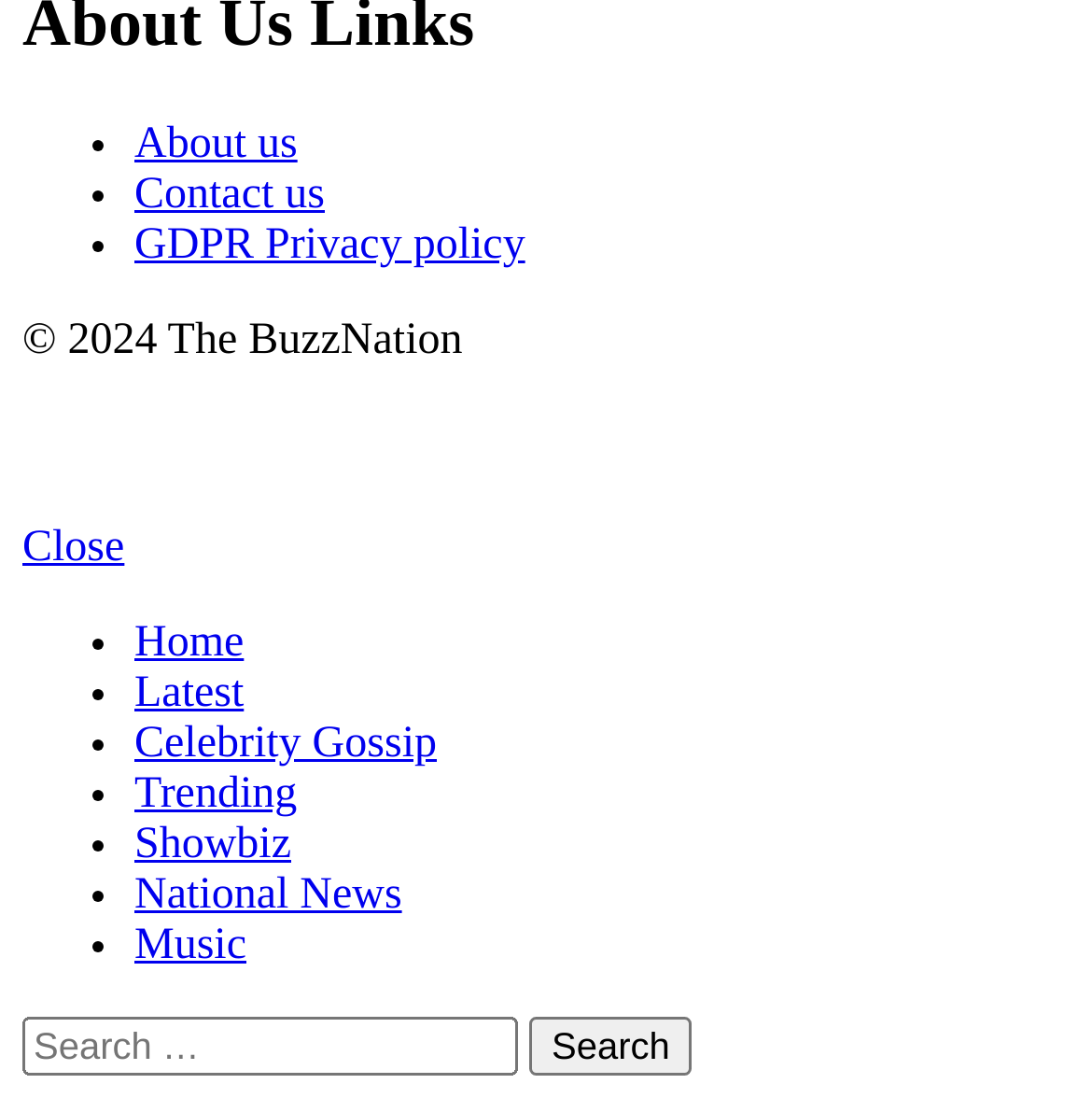Using the provided description: "Terms of Service", find the bounding box coordinates of the corresponding UI element. The output should be four float numbers between 0 and 1, in the format [left, top, right, bottom].

None